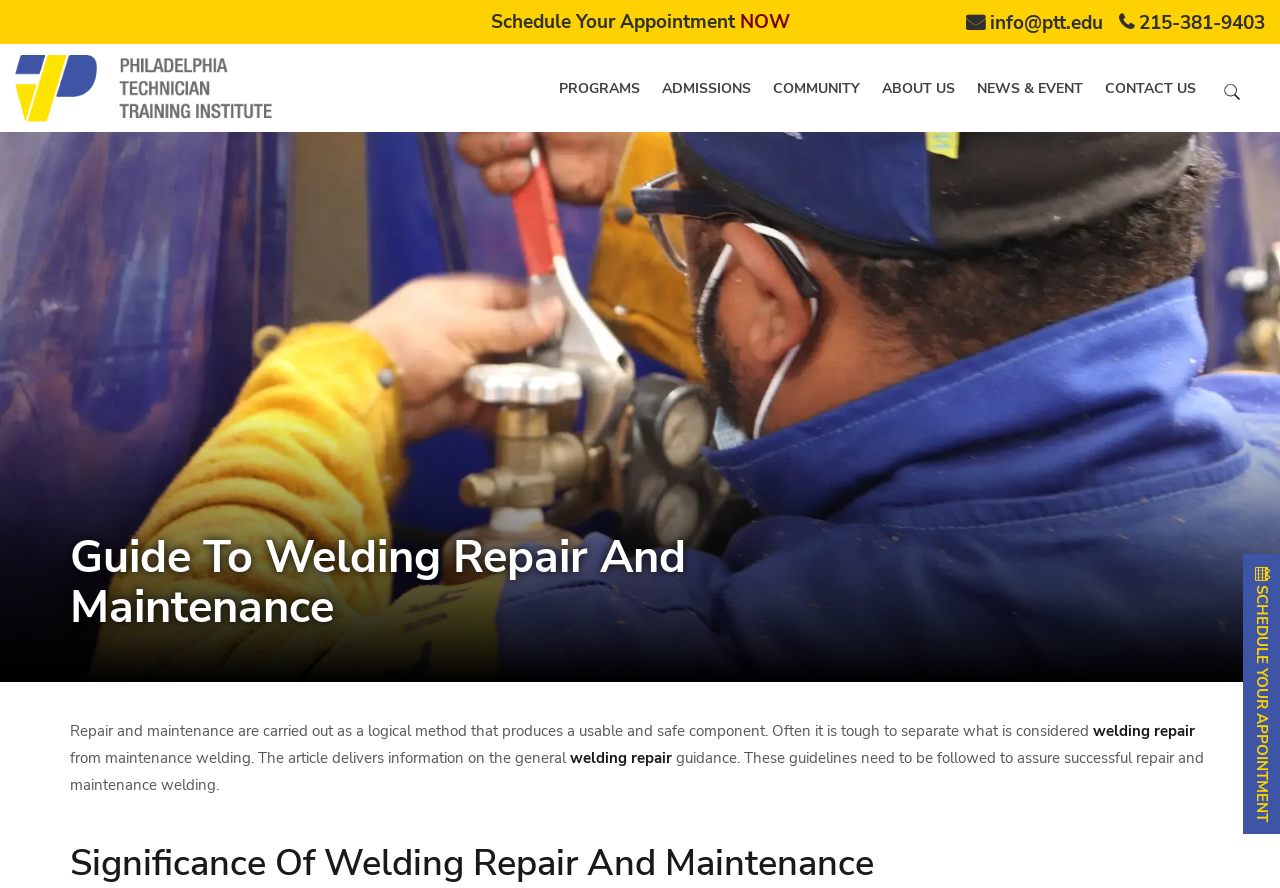Please extract the title of the webpage.

Guide To Welding Repair And Maintenance